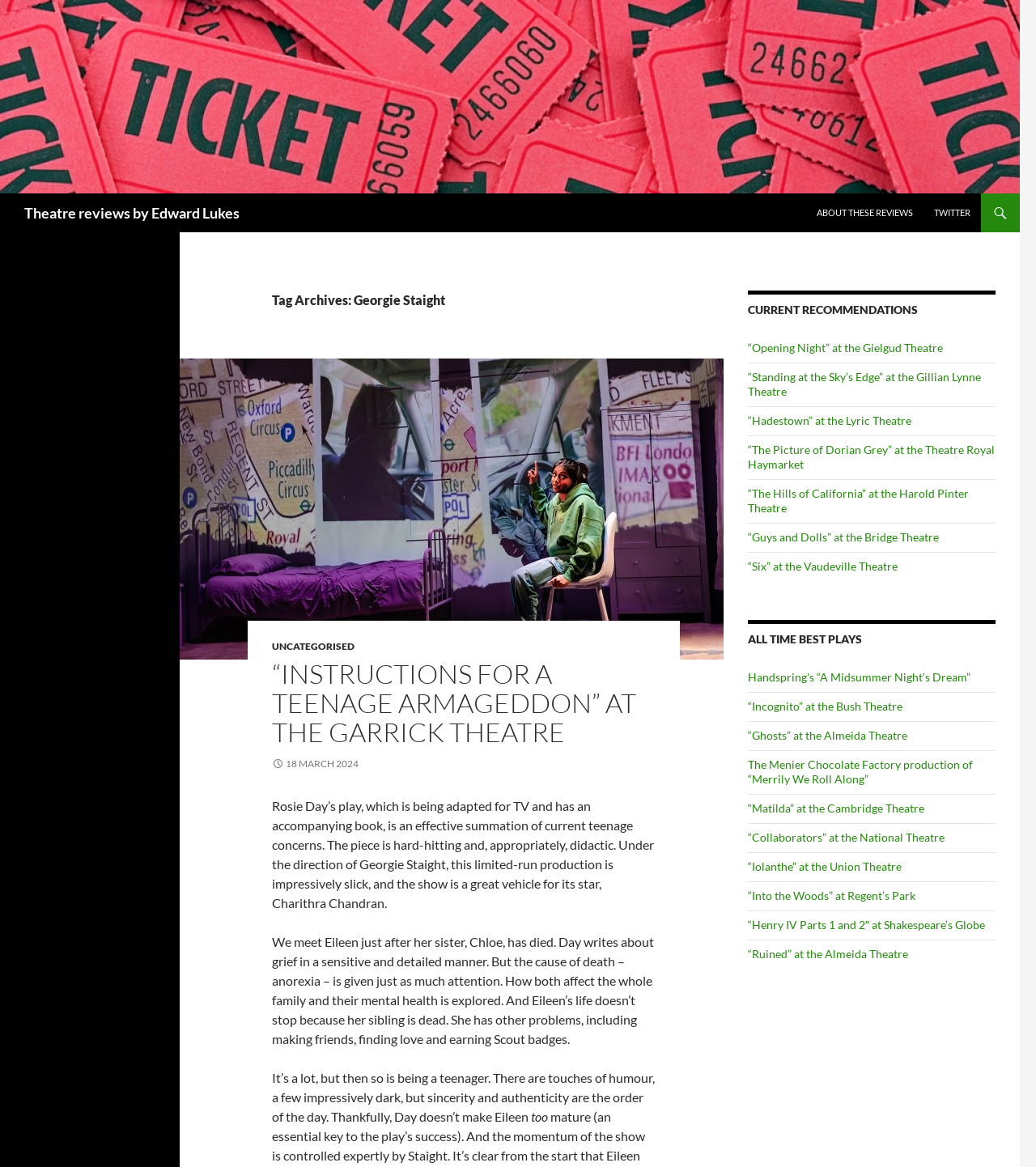Who is the director of the play?
Based on the image, provide your answer in one word or phrase.

Georgie Staight